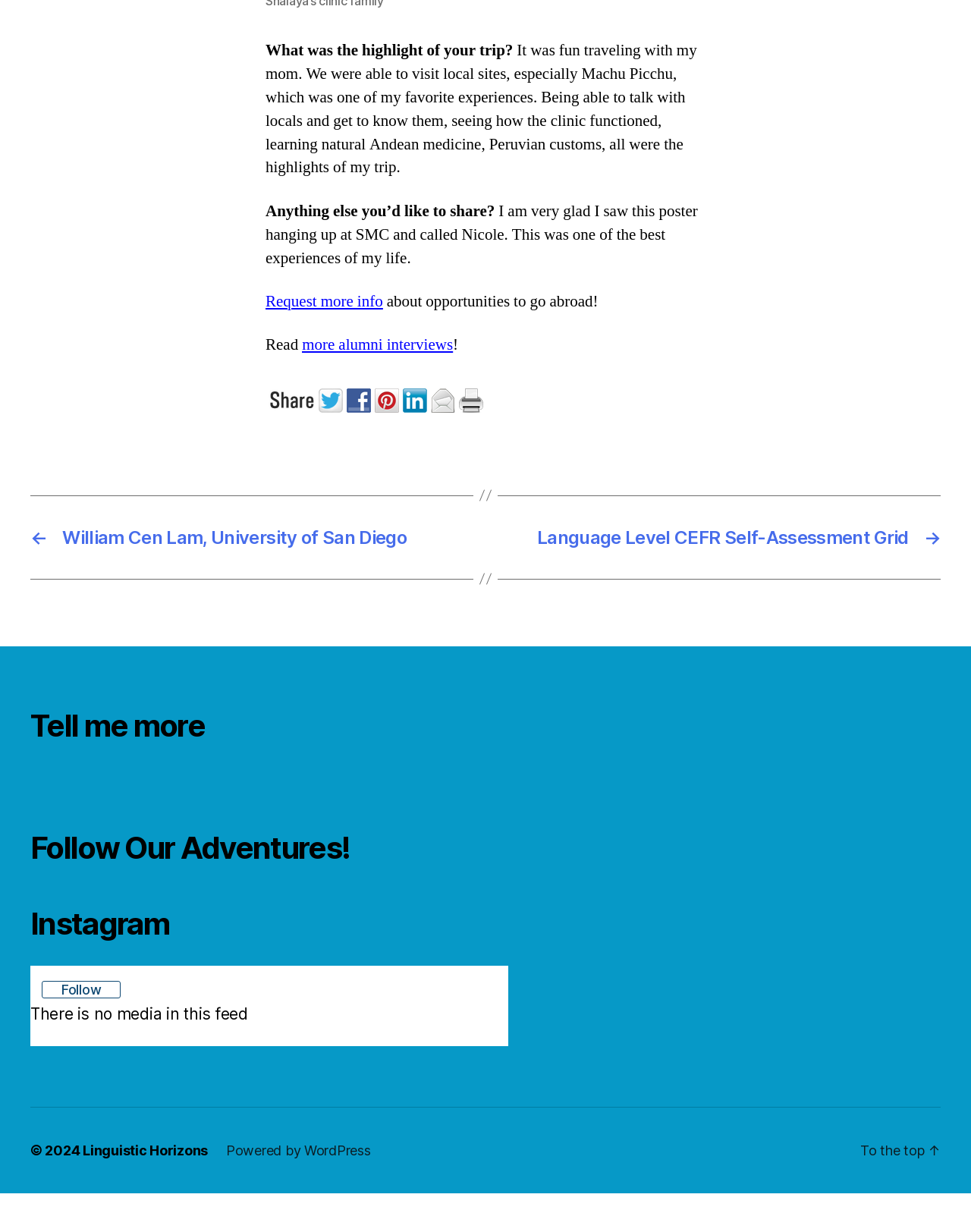What is the name of the clinic mentioned?
Using the image, answer in one word or phrase.

Shalaya's clinic